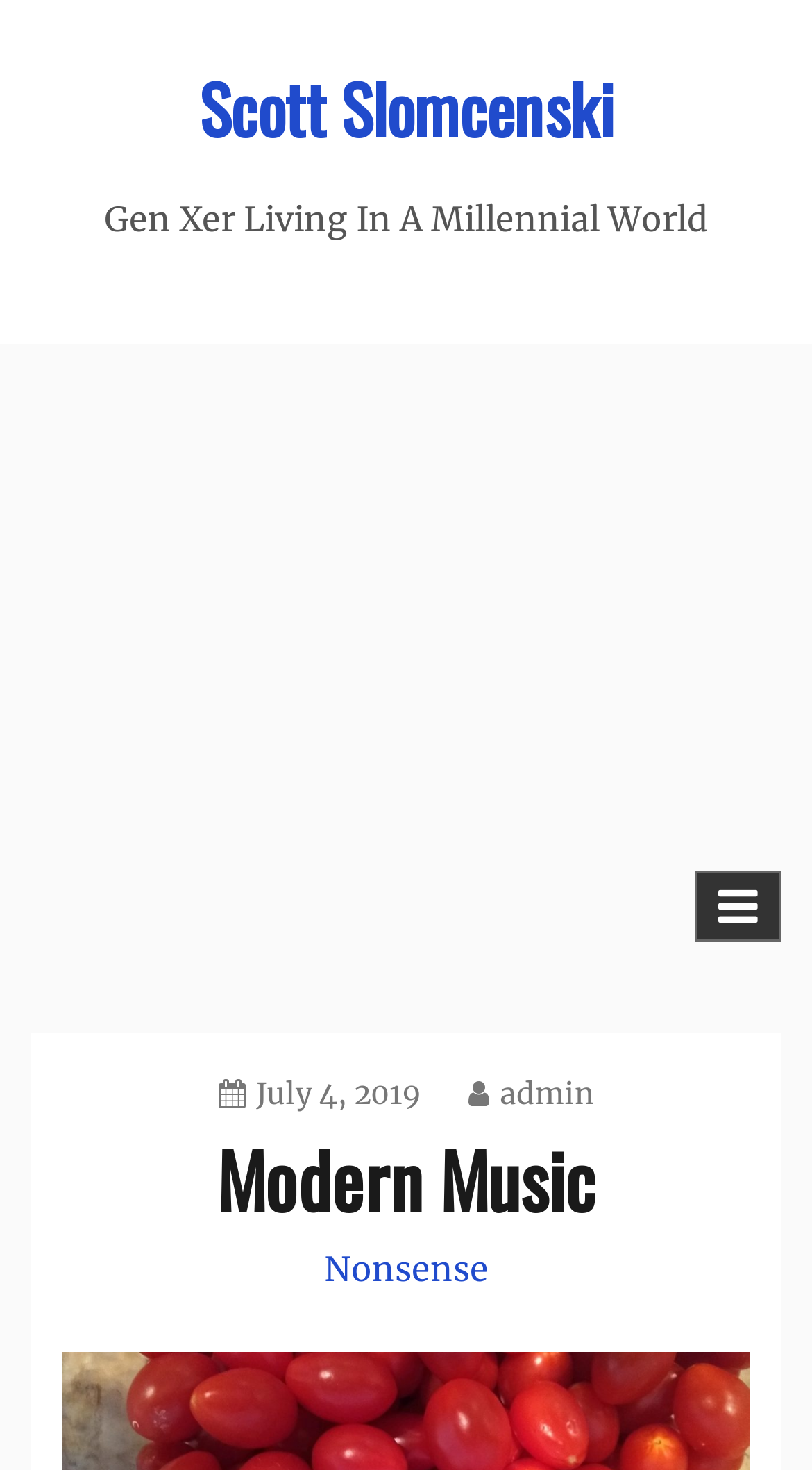Using the elements shown in the image, answer the question comprehensively: What is the category of the post?

The category of the post is obtained from the link element with the text 'Nonsense' at the bottom of the webpage, which is a subheading under the primary menu.